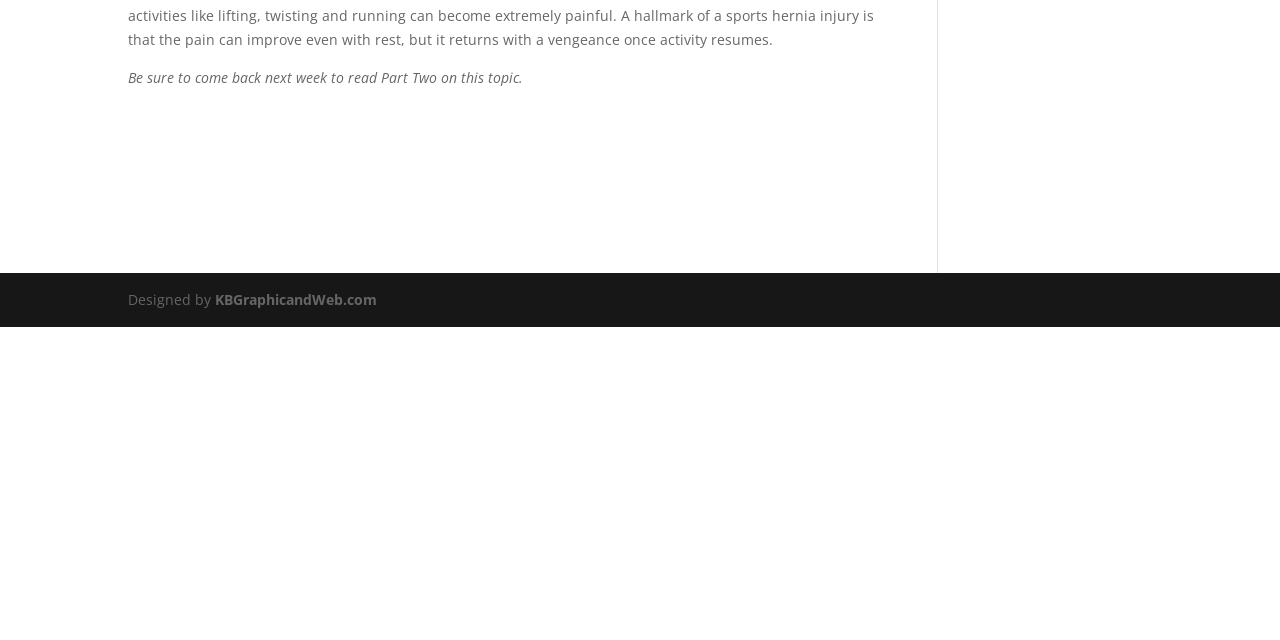Bounding box coordinates are to be given in the format (top-left x, top-left y, bottom-right x, bottom-right y). All values must be floating point numbers between 0 and 1. Provide the bounding box coordinate for the UI element described as: KBGraphicandWeb.com

[0.168, 0.453, 0.295, 0.483]